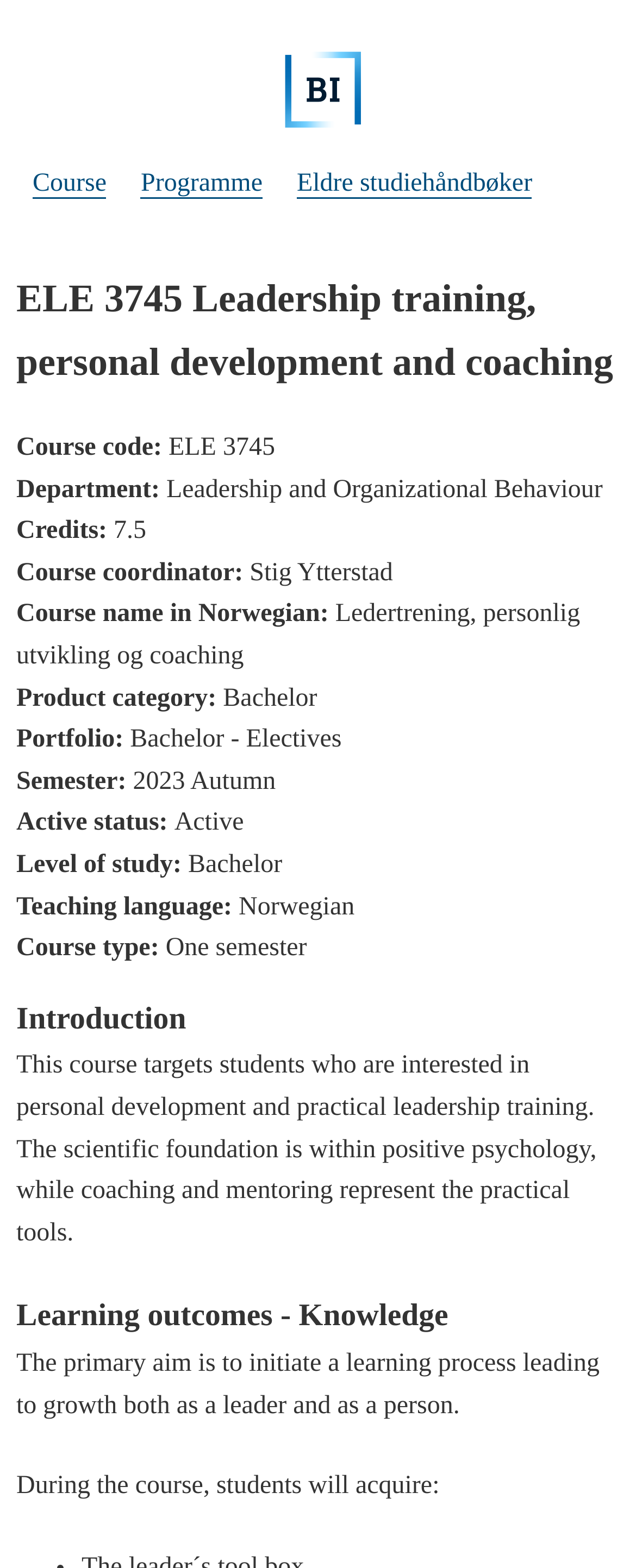What is the primary aim of the course?
Look at the image and provide a detailed response to the question.

The primary aim of the course can be found in the section that describes the learning outcomes, where it is stated that 'The primary aim is to initiate a learning process leading to growth both as a leader and as a person'.